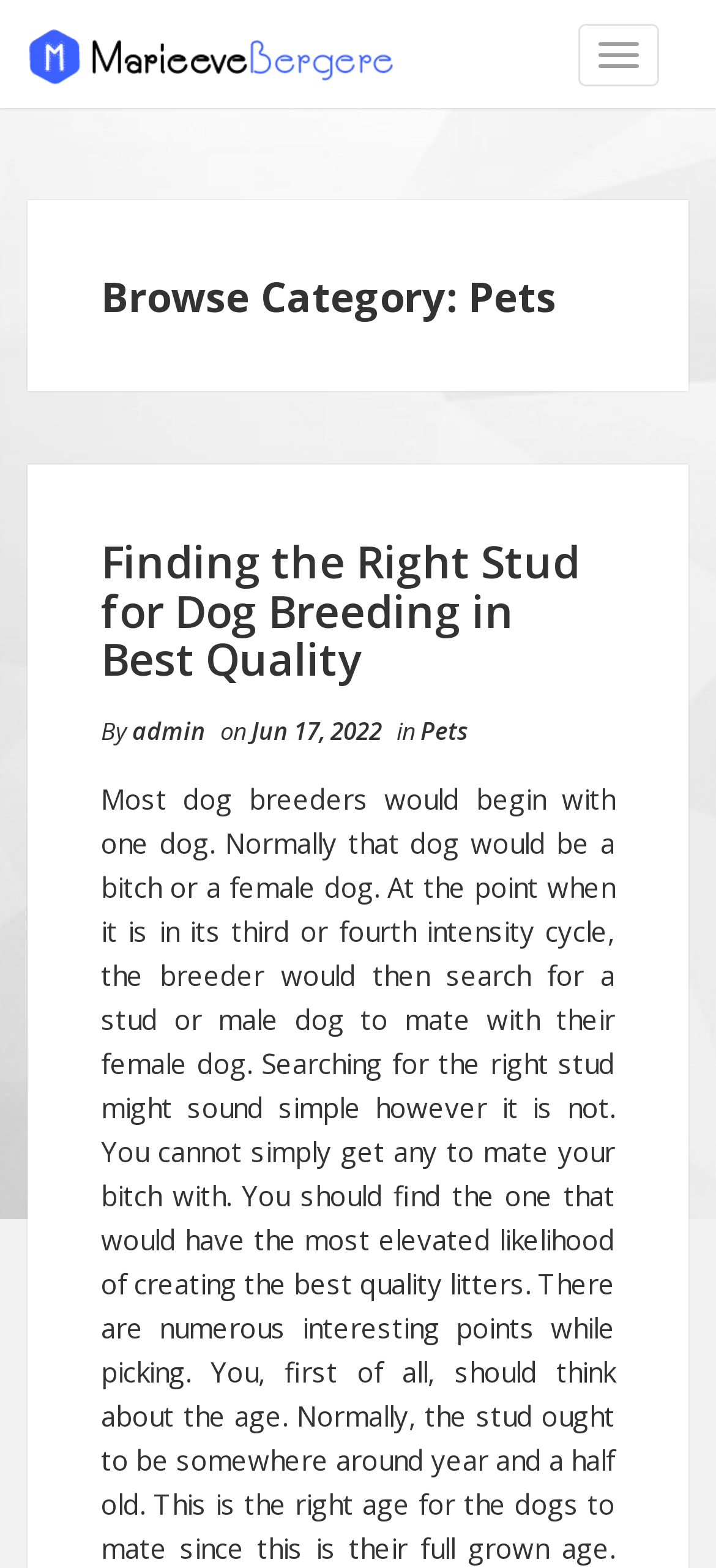What is the current navigation state?
Please use the image to provide an in-depth answer to the question.

The current navigation state can be determined by looking at the button 'TOGGLE NAVIGATION' which indicates that the navigation is currently toggled.